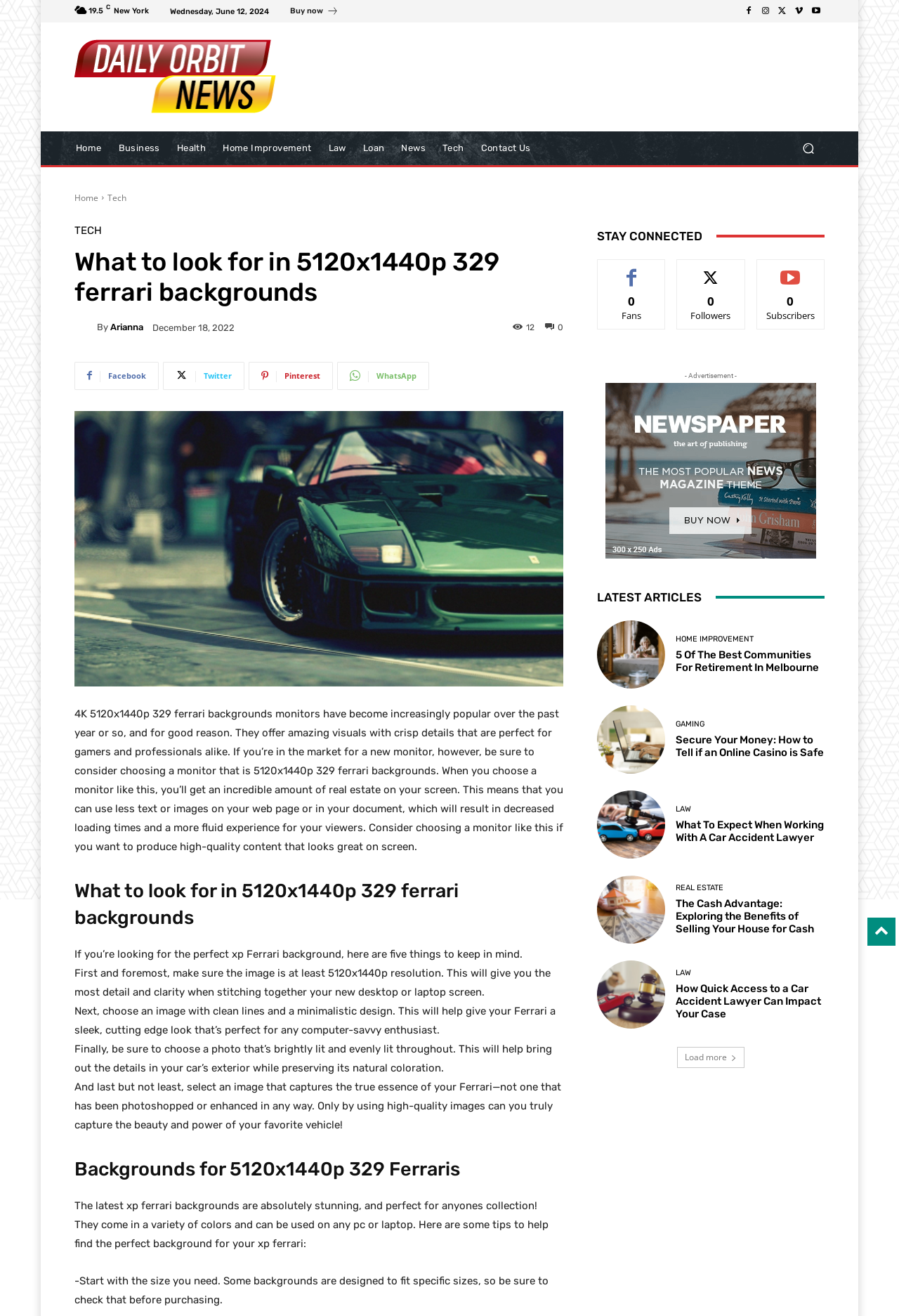Locate the bounding box coordinates of the area you need to click to fulfill this instruction: 'Visit the 'Home' page'. The coordinates must be in the form of four float numbers ranging from 0 to 1: [left, top, right, bottom].

[0.075, 0.1, 0.122, 0.125]